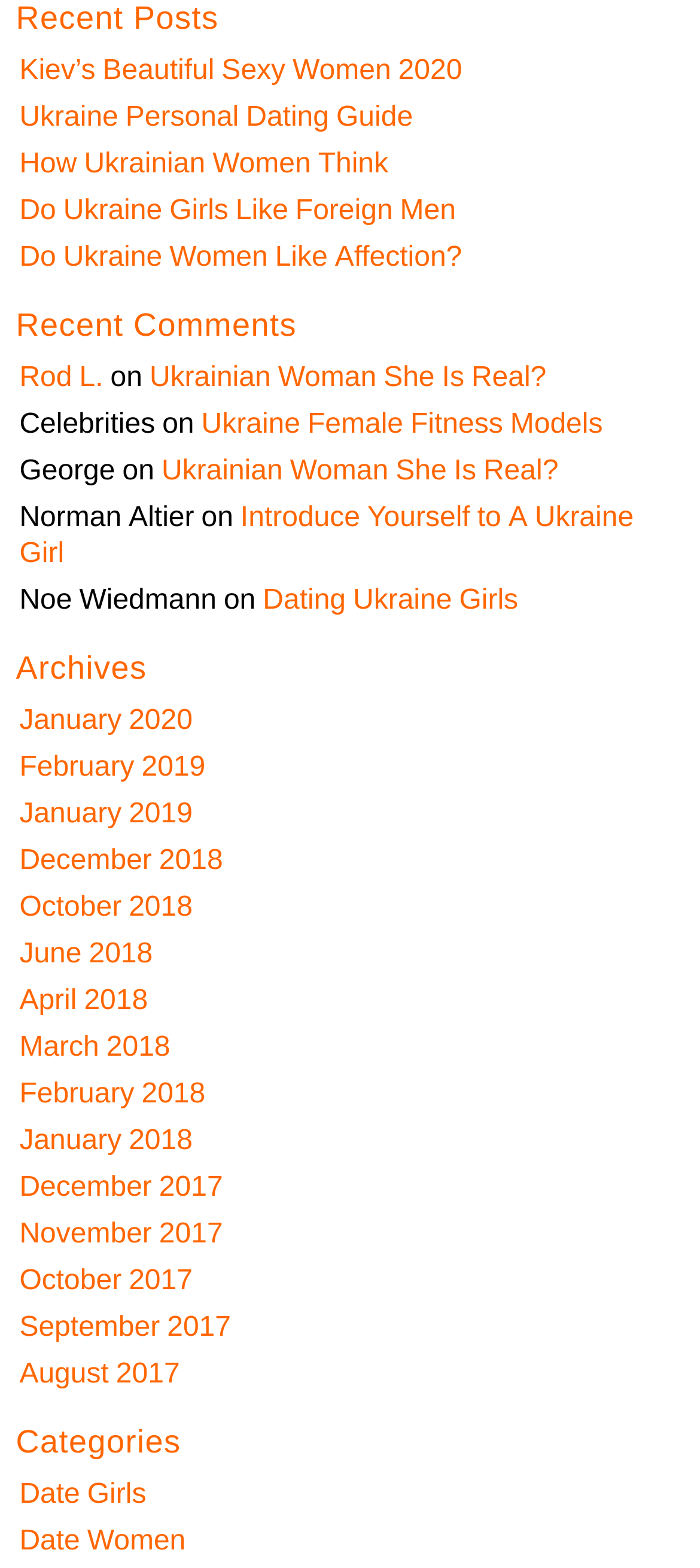Find the bounding box coordinates of the clickable element required to execute the following instruction: "Check 'Archives'". Provide the coordinates as four float numbers between 0 and 1, i.e., [left, top, right, bottom].

[0.02, 0.414, 0.223, 0.439]